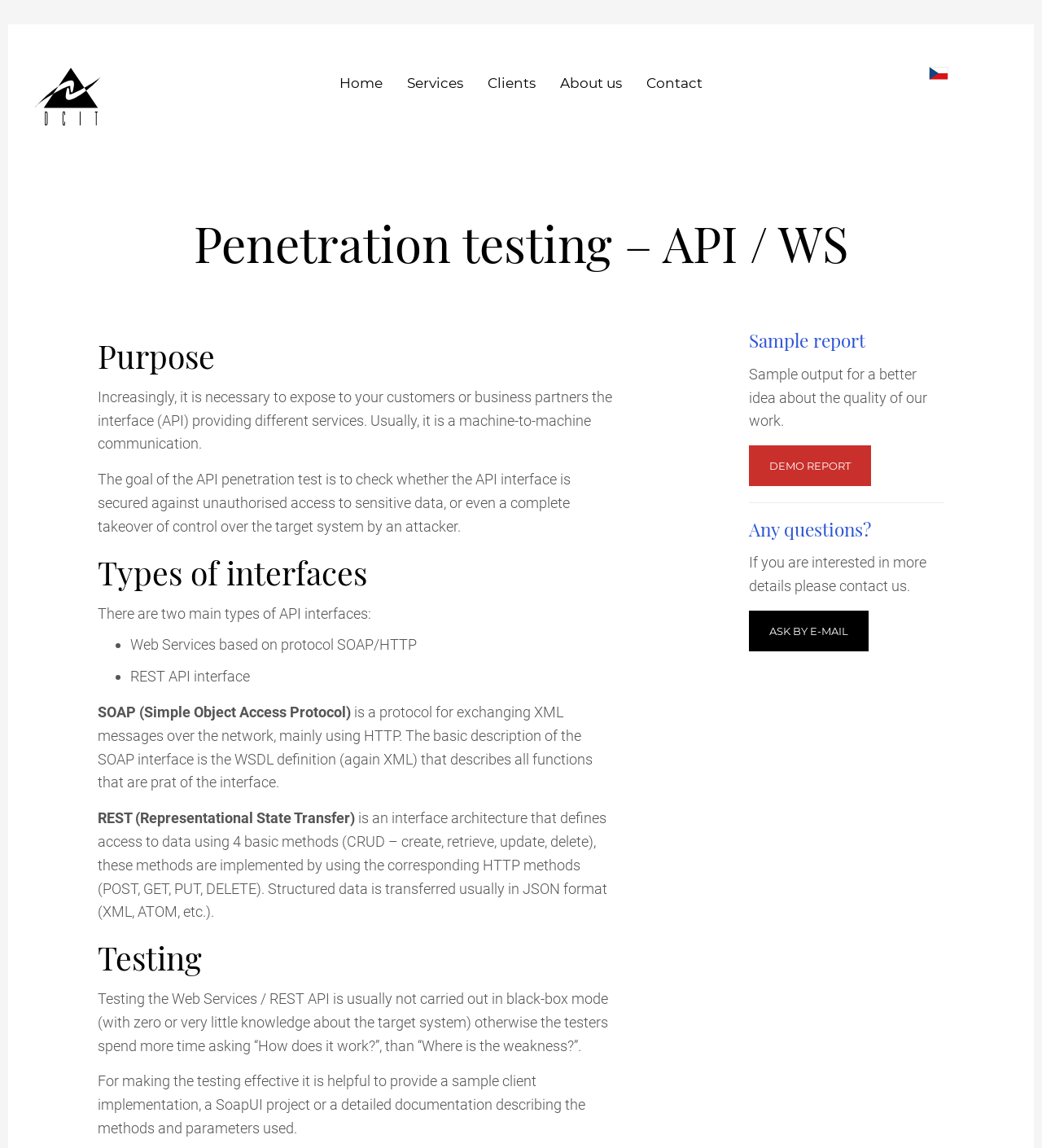Please mark the clickable region by giving the bounding box coordinates needed to complete this instruction: "Click the 'Home' link".

[0.326, 0.053, 0.367, 0.092]